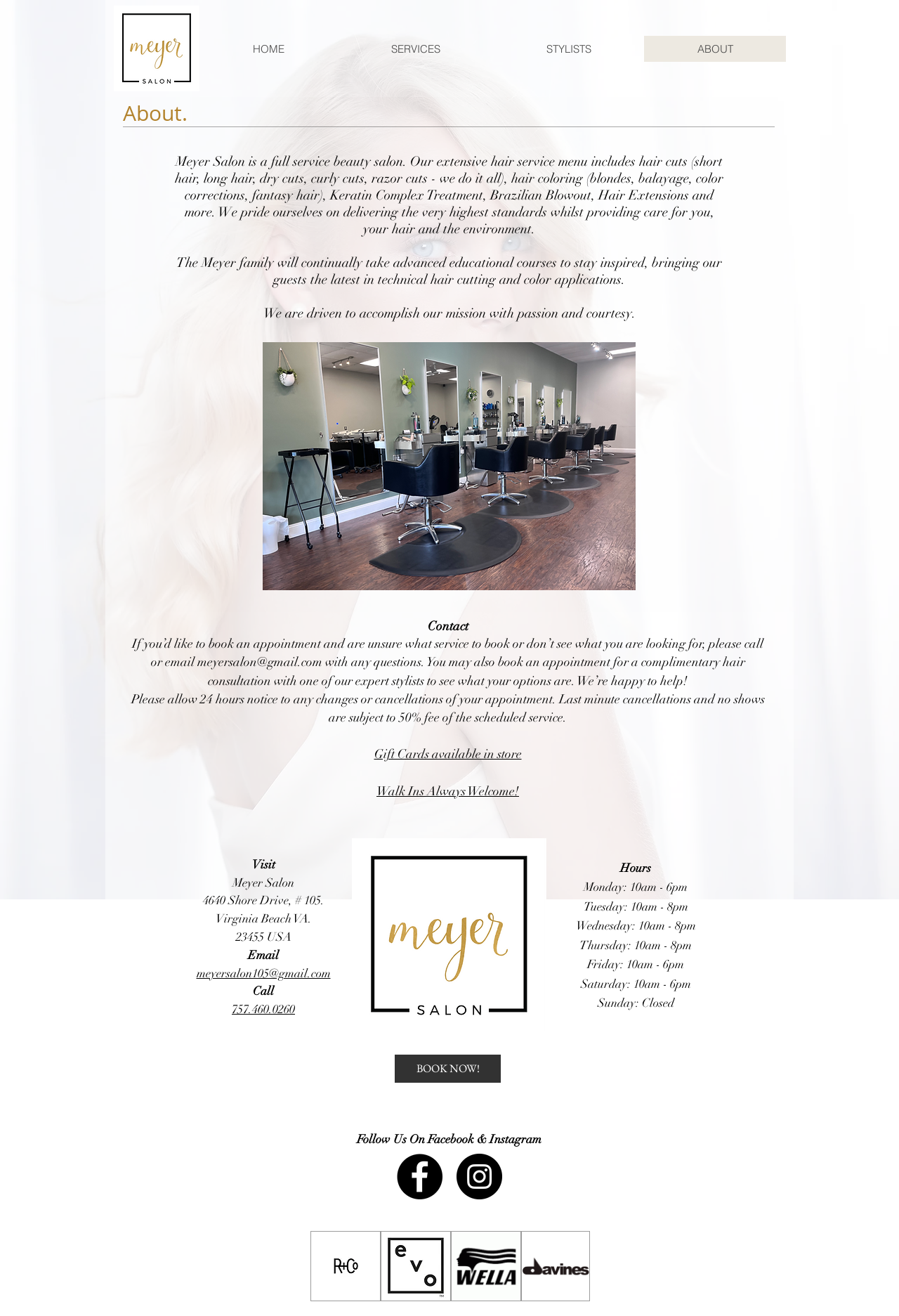Find the bounding box coordinates of the area to click in order to follow the instruction: "Send an email to meyersalon@gmail.com".

[0.219, 0.497, 0.358, 0.509]